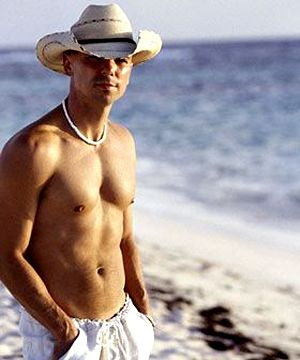What is the man's posture like?
From the image, respond with a single word or phrase.

Confident